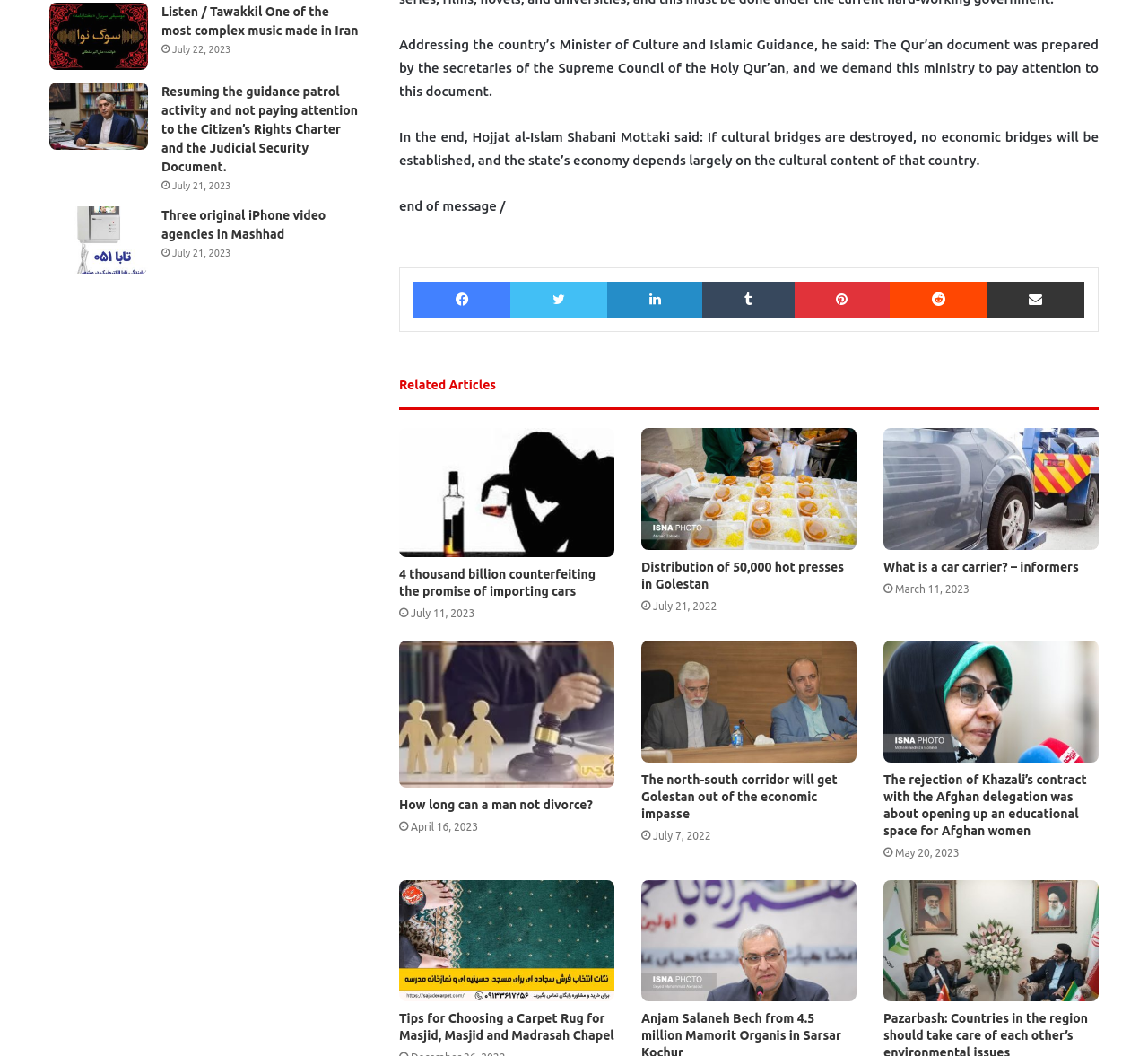Can you provide the bounding box coordinates for the element that should be clicked to implement the instruction: "Share via Email"?

[0.86, 0.267, 0.945, 0.301]